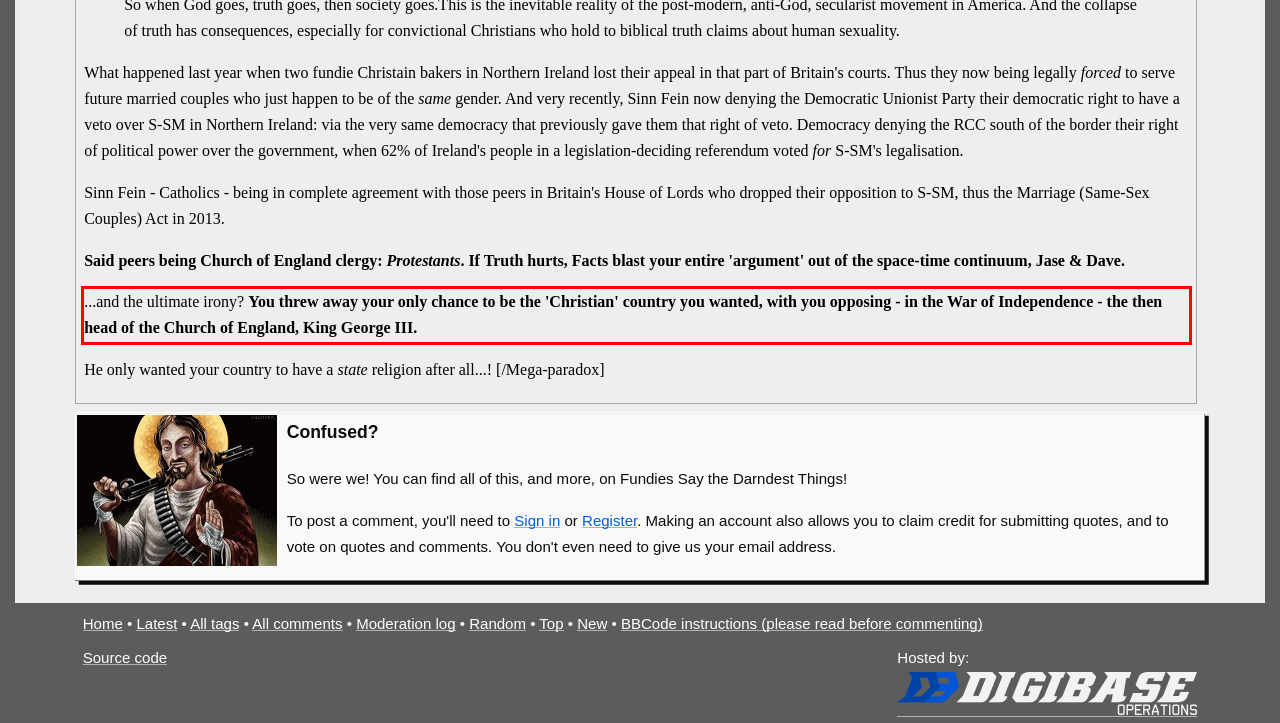Within the screenshot of the webpage, there is a red rectangle. Please recognize and generate the text content inside this red bounding box.

...and the ultimate irony? You threw away your only chance to be the 'Christian' country you wanted, with you opposing - in the War of Independence - the then head of the Church of England, King George III.